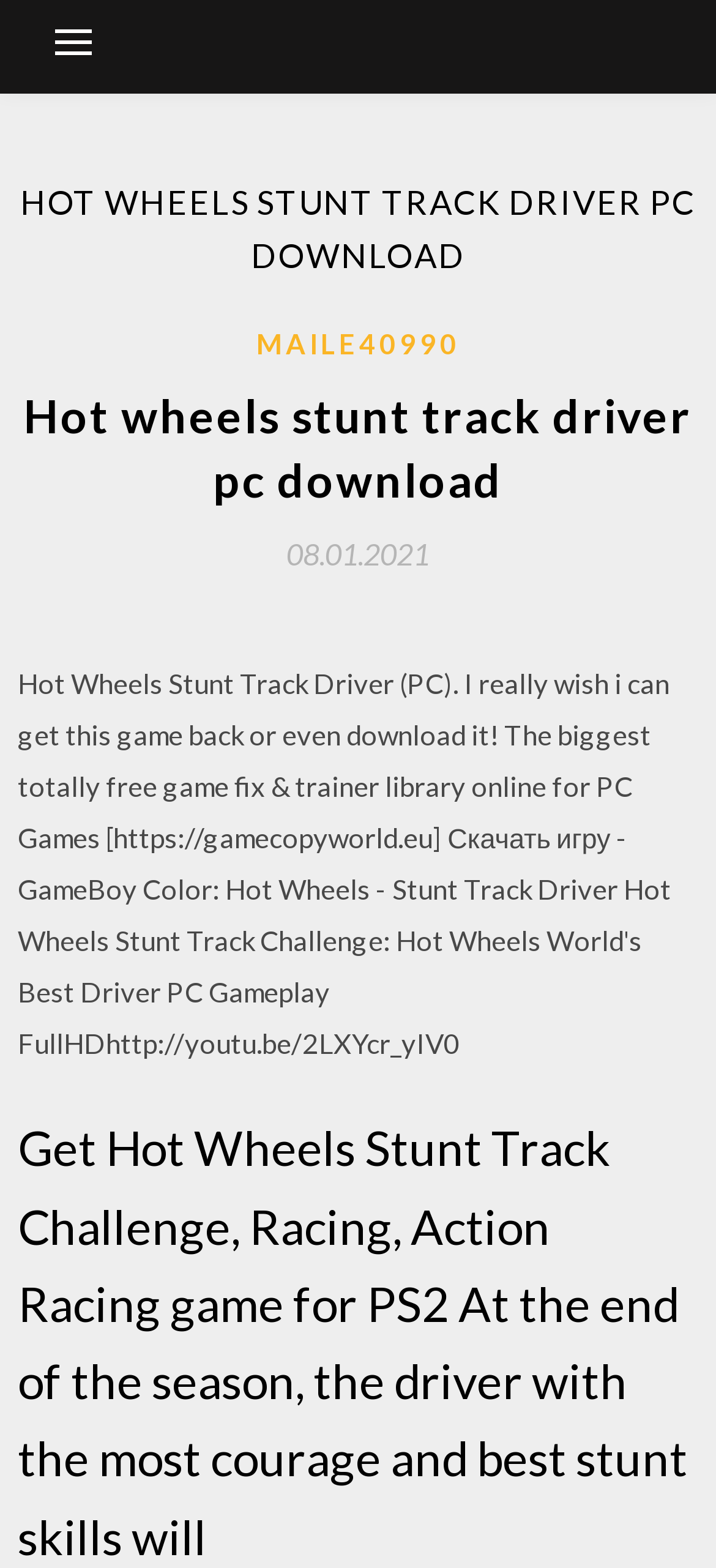Refer to the image and offer a detailed explanation in response to the question: How many links are there in the header section?

I counted the number of links in the header section by looking at the elements with type 'link' and found two links: 'MAILE40990' and '08.01.2021'.